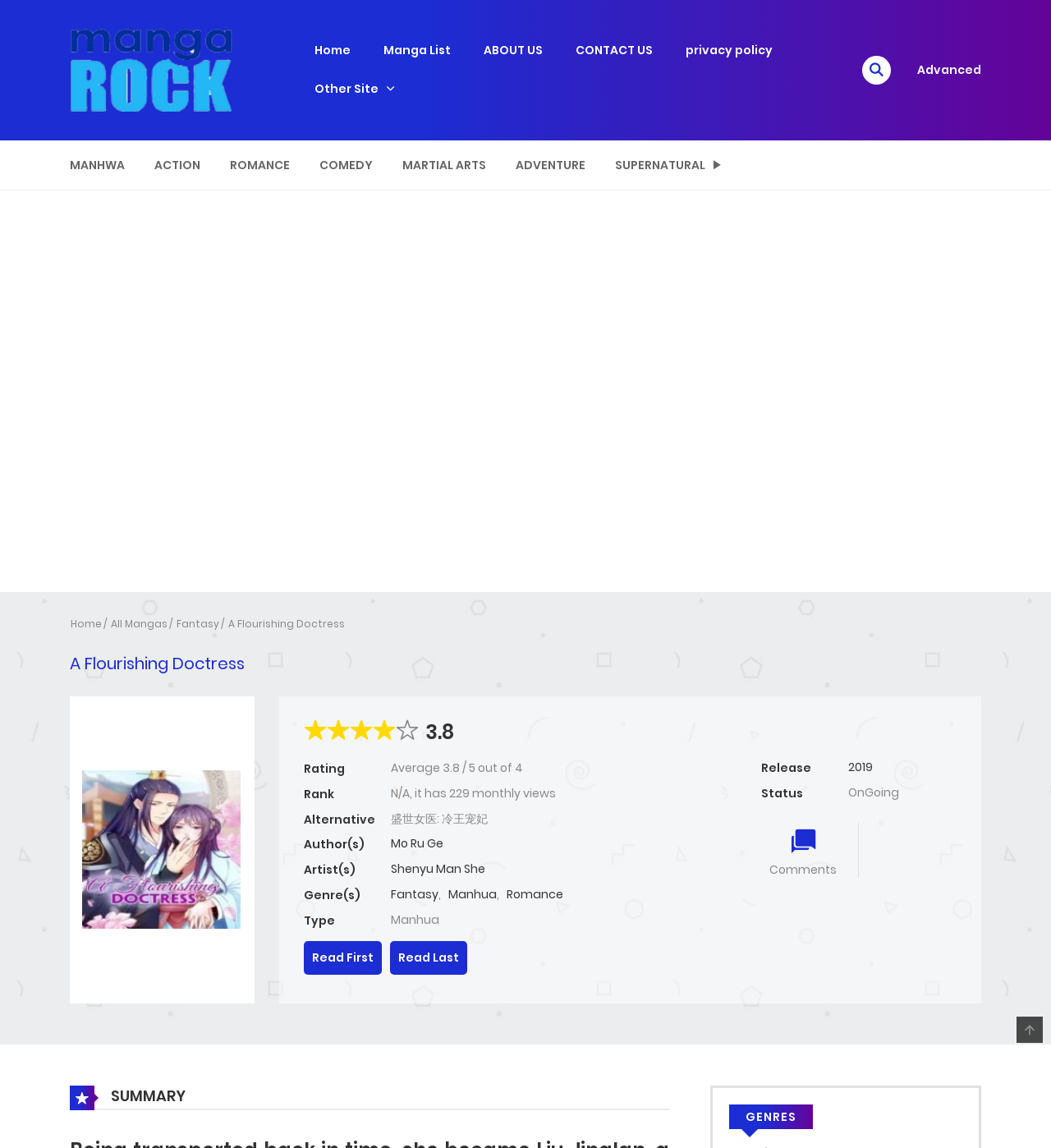Find the bounding box coordinates for the UI element whose description is: "Advanced". The coordinates should be four float numbers between 0 and 1, in the format [left, top, right, bottom].

[0.873, 0.054, 0.934, 0.068]